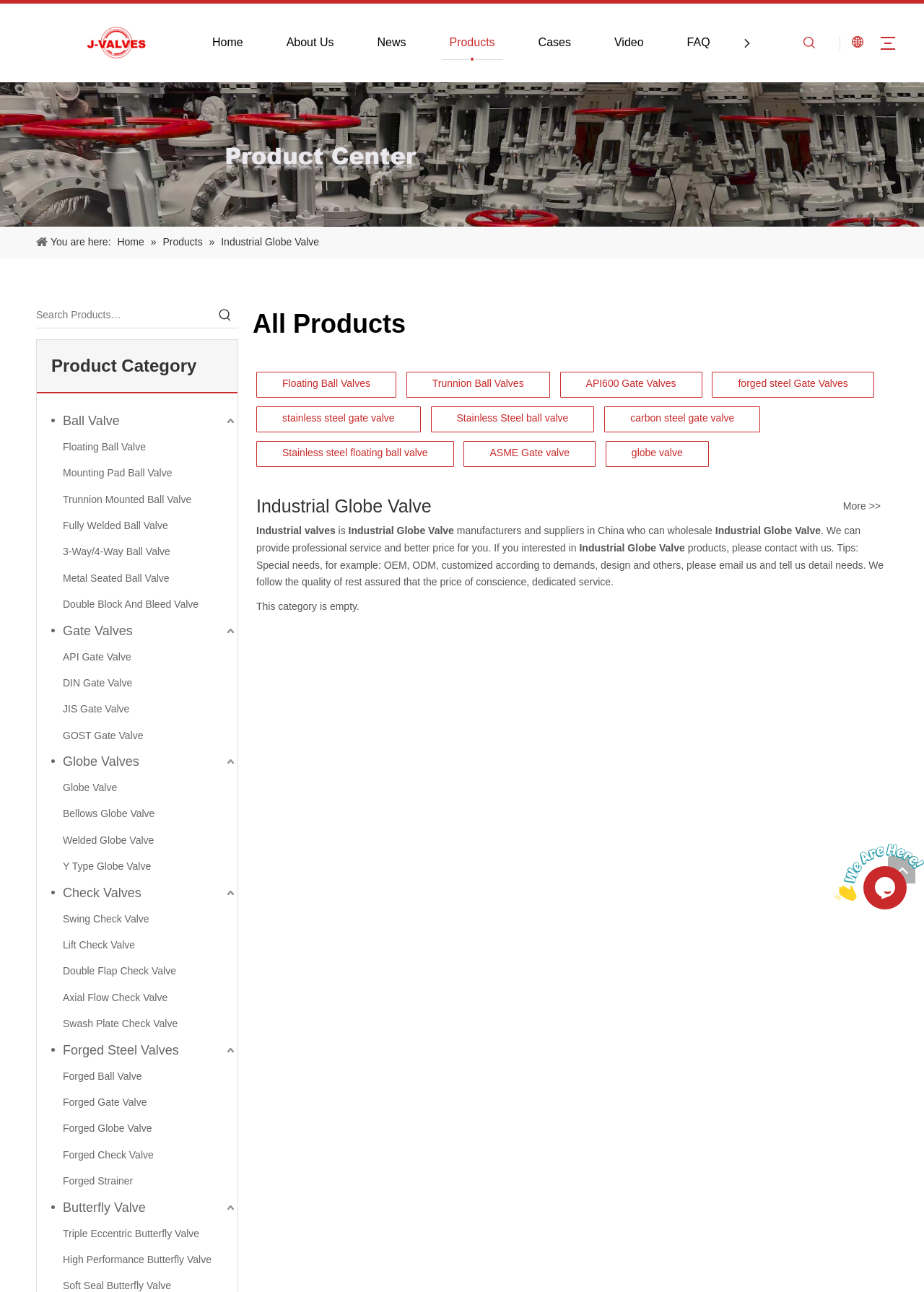Determine the bounding box coordinates of the clickable element necessary to fulfill the instruction: "Search for products". Provide the coordinates as four float numbers within the 0 to 1 range, i.e., [left, top, right, bottom].

[0.039, 0.233, 0.23, 0.254]